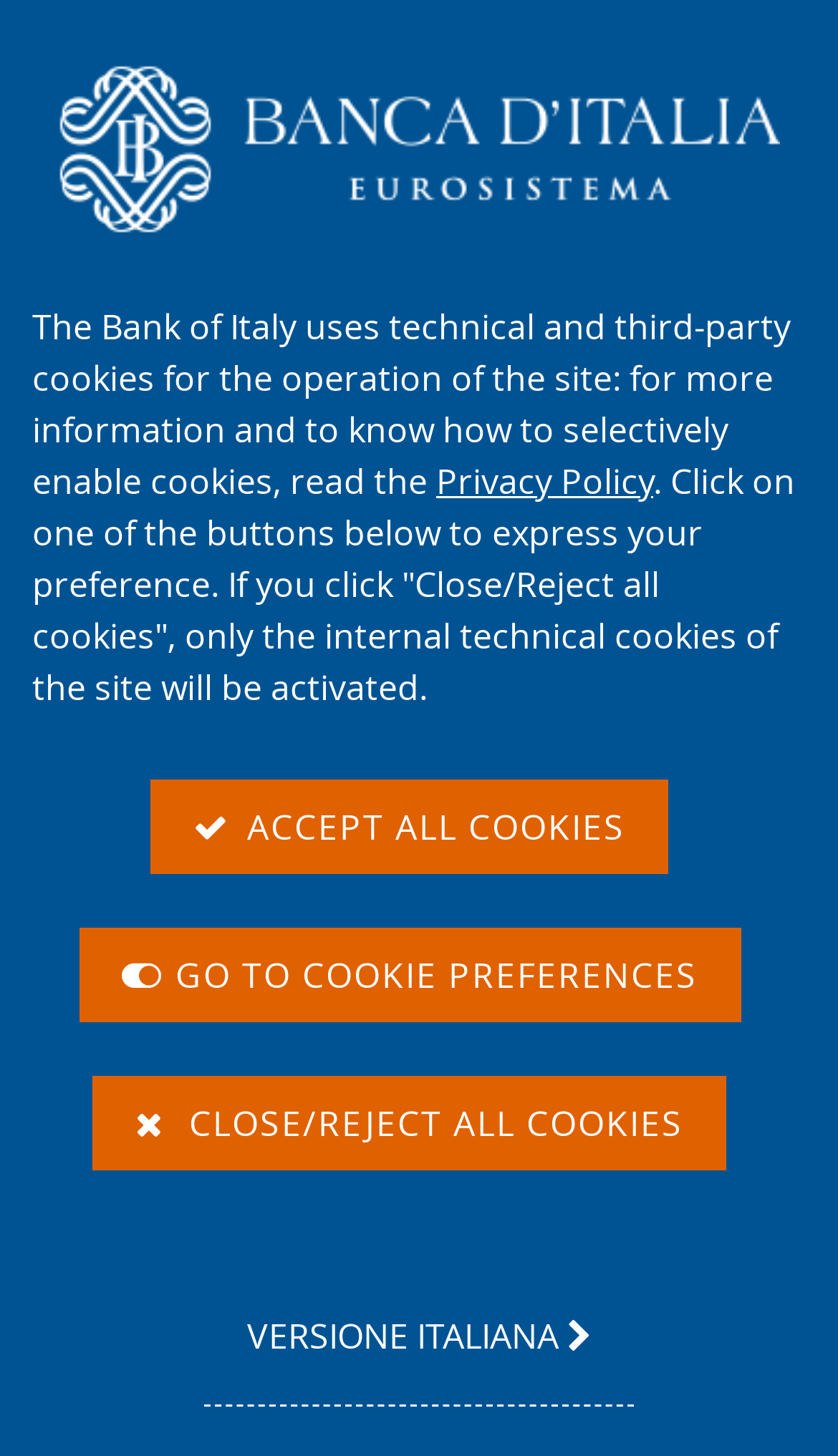Please locate the clickable area by providing the bounding box coordinates to follow this instruction: "Share on Facebook".

[0.541, 0.58, 0.597, 0.632]